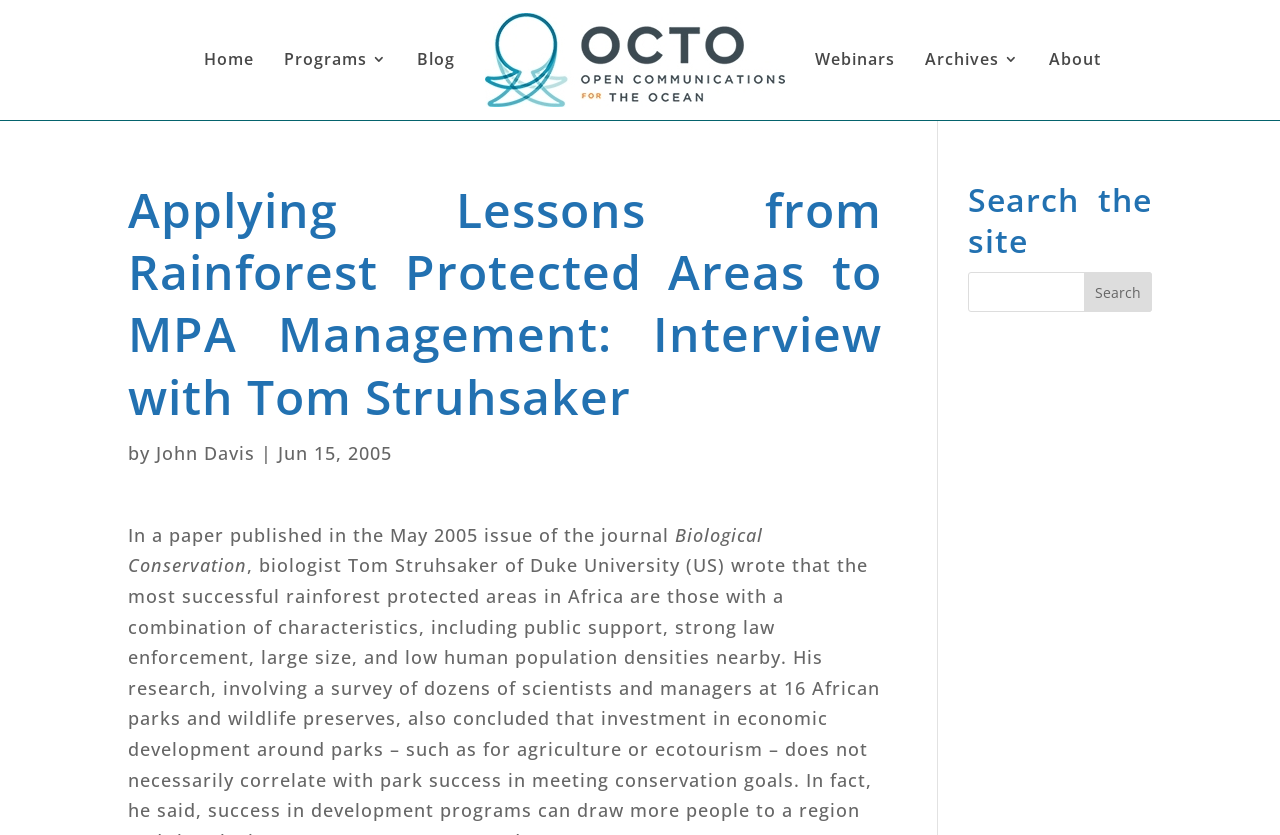Provide the bounding box coordinates of the UI element that matches the description: "Discussion Board Art".

None